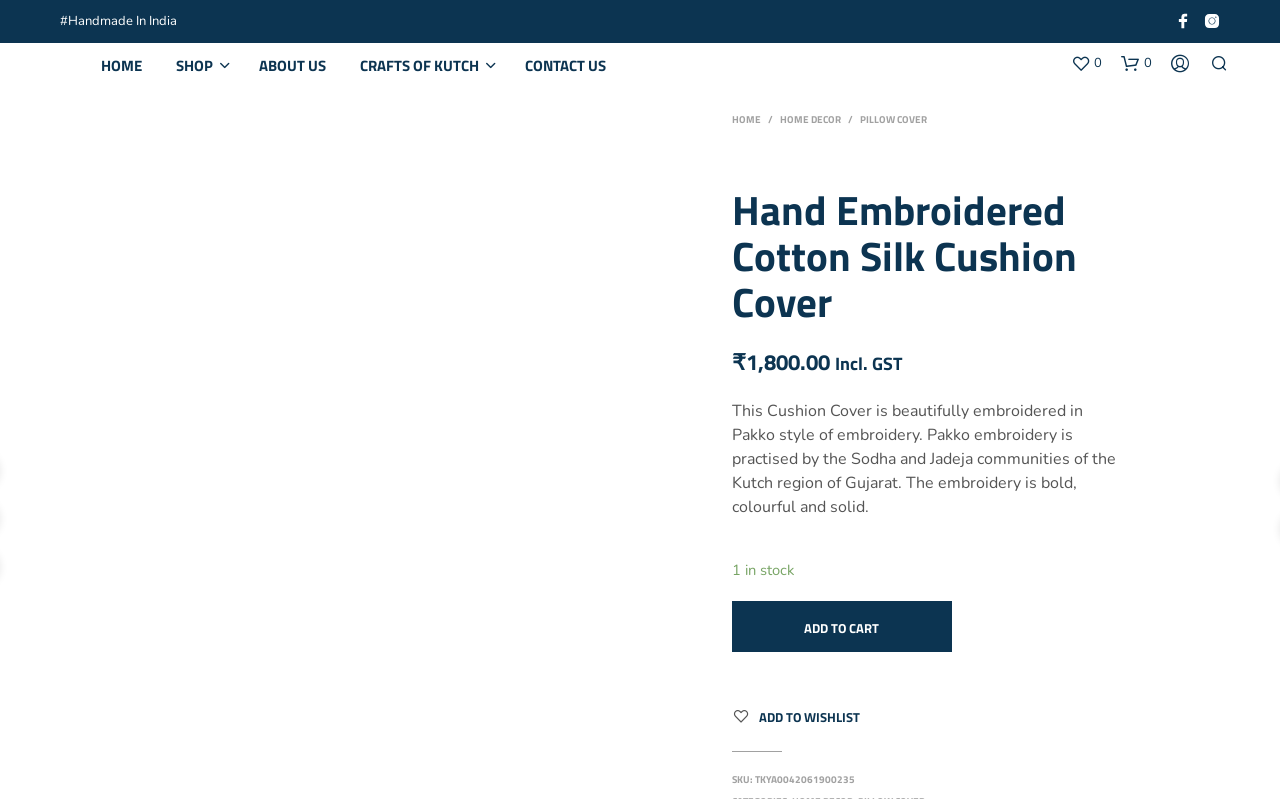Based on the image, please elaborate on the answer to the following question:
How many items are in stock?

I found the number of items in stock by looking at the text below the product price, which says '1 in stock'.